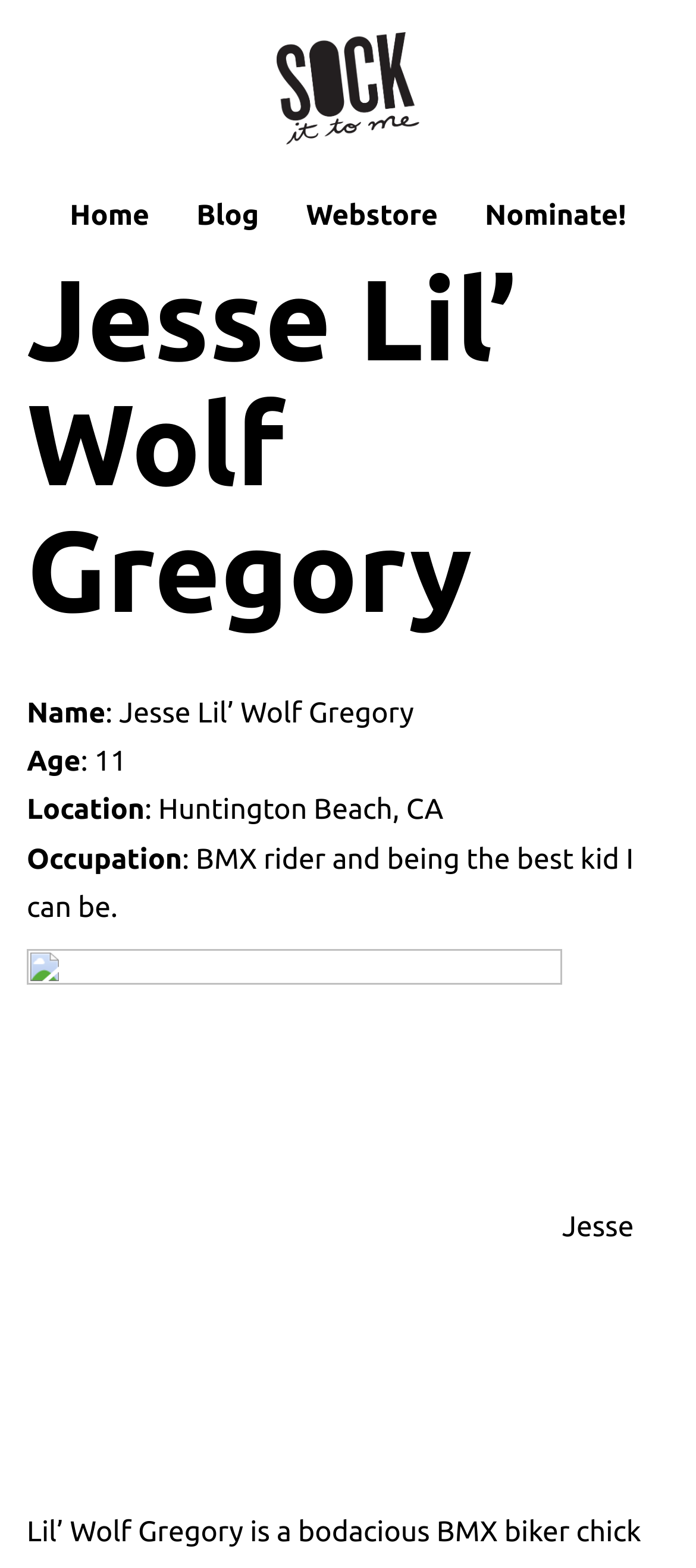What is the name of the blog?
Please answer using one word or phrase, based on the screenshot.

Sock It to Me Blog